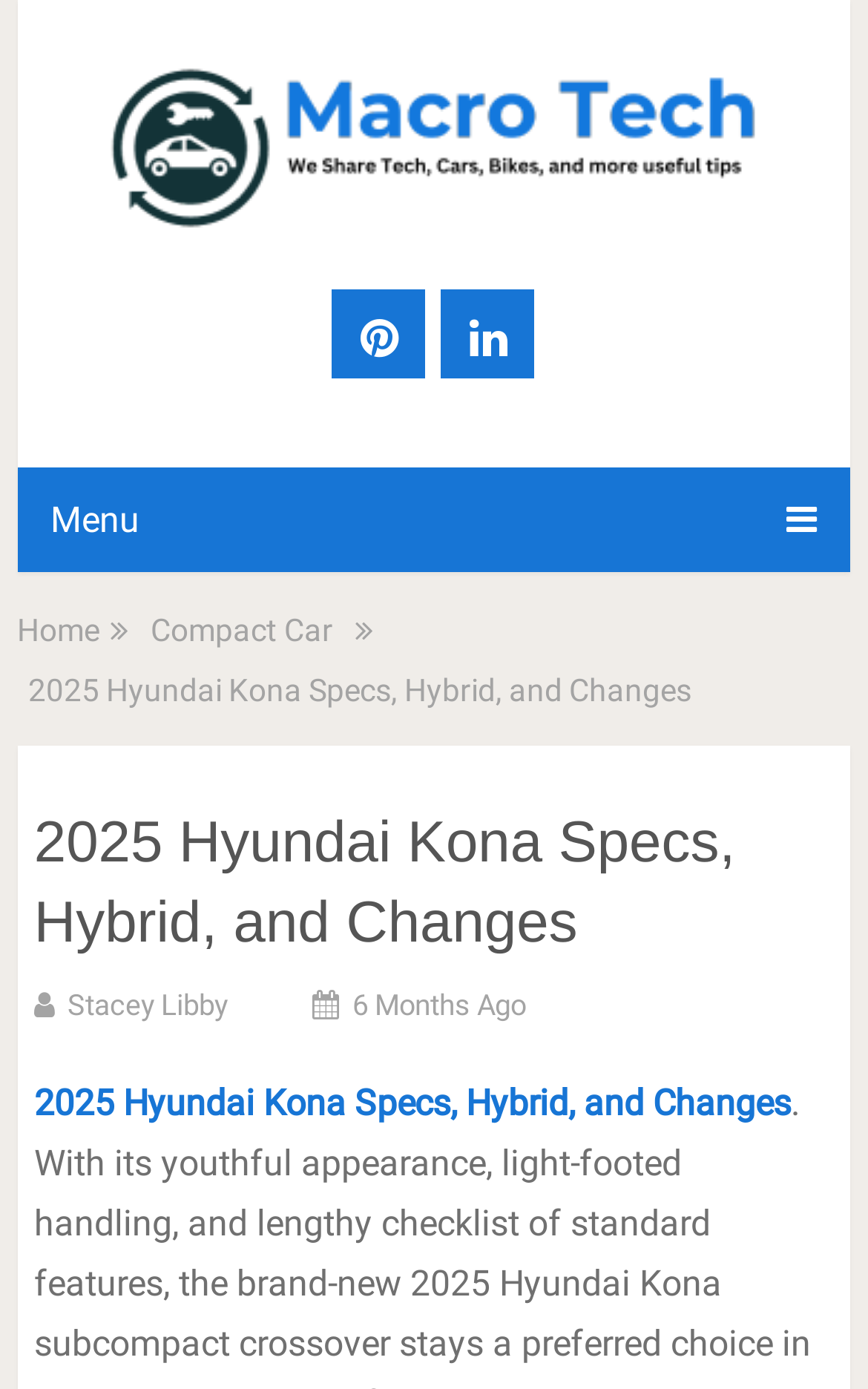How many links are in the top navigation bar?
Look at the image and respond with a one-word or short phrase answer.

4